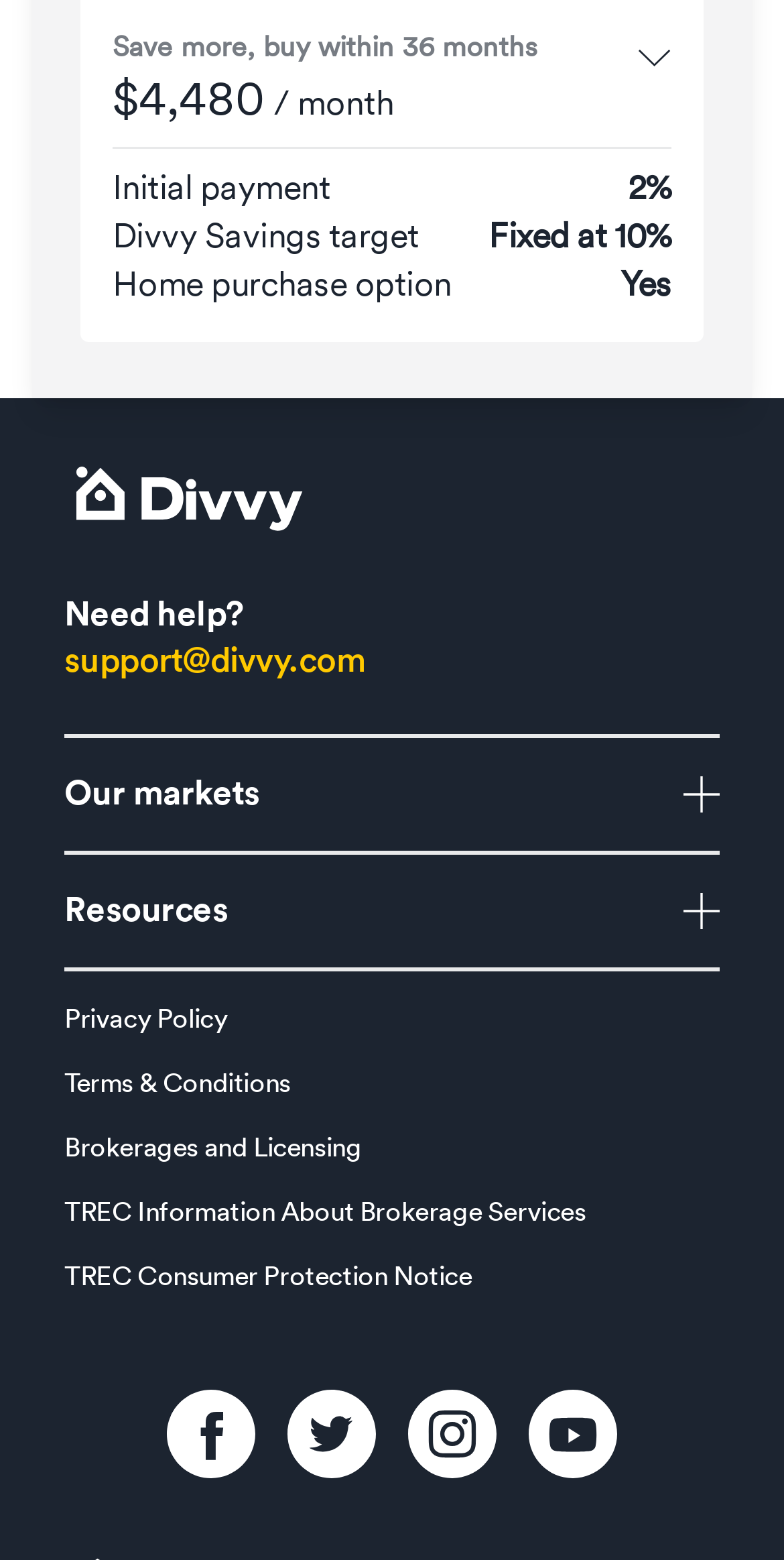Determine the bounding box coordinates of the clickable element to complete this instruction: "Contact support". Provide the coordinates in the format of four float numbers between 0 and 1, [left, top, right, bottom].

[0.082, 0.409, 0.467, 0.437]